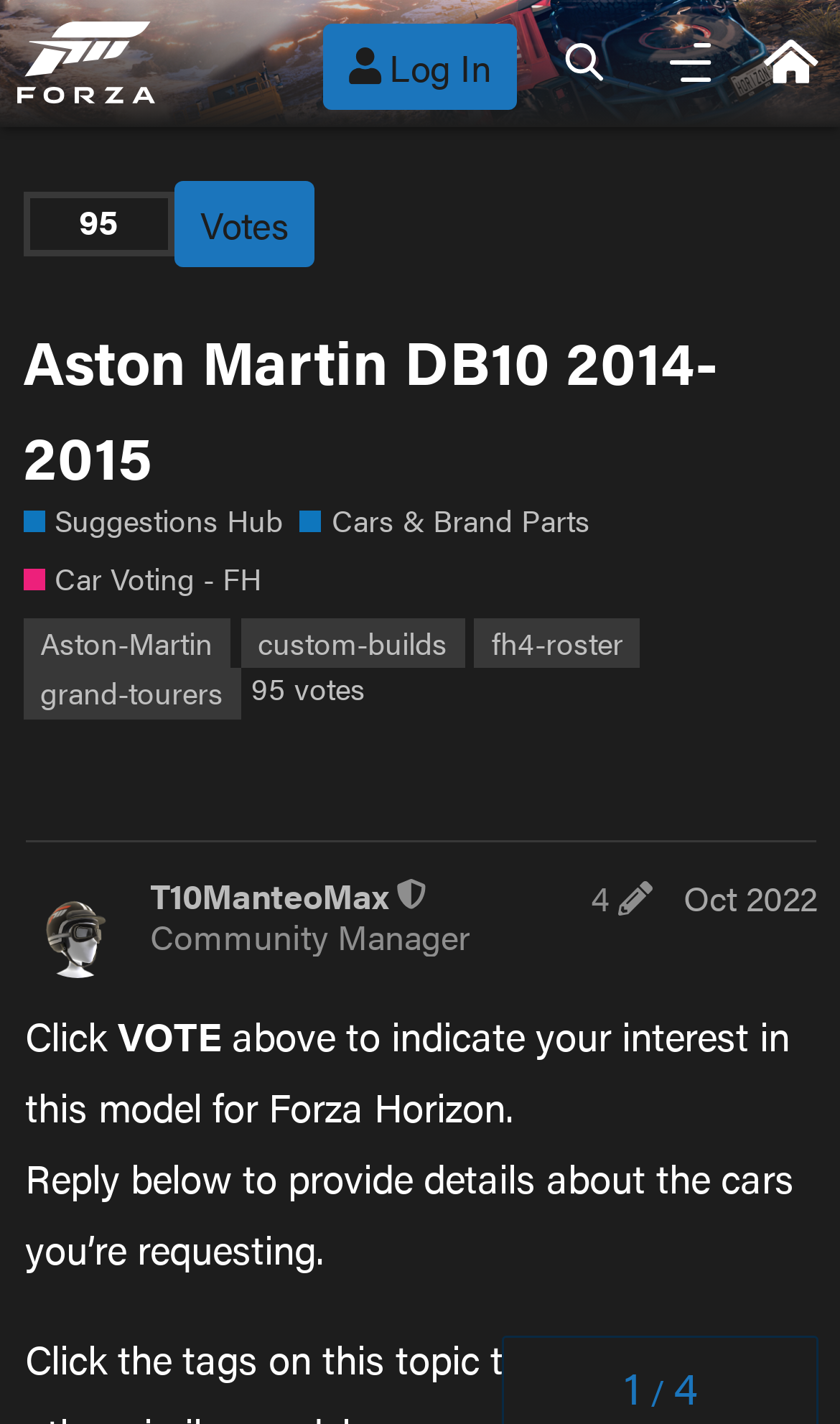Please mark the bounding box coordinates of the area that should be clicked to carry out the instruction: "Search for something".

[0.635, 0.003, 0.759, 0.086]